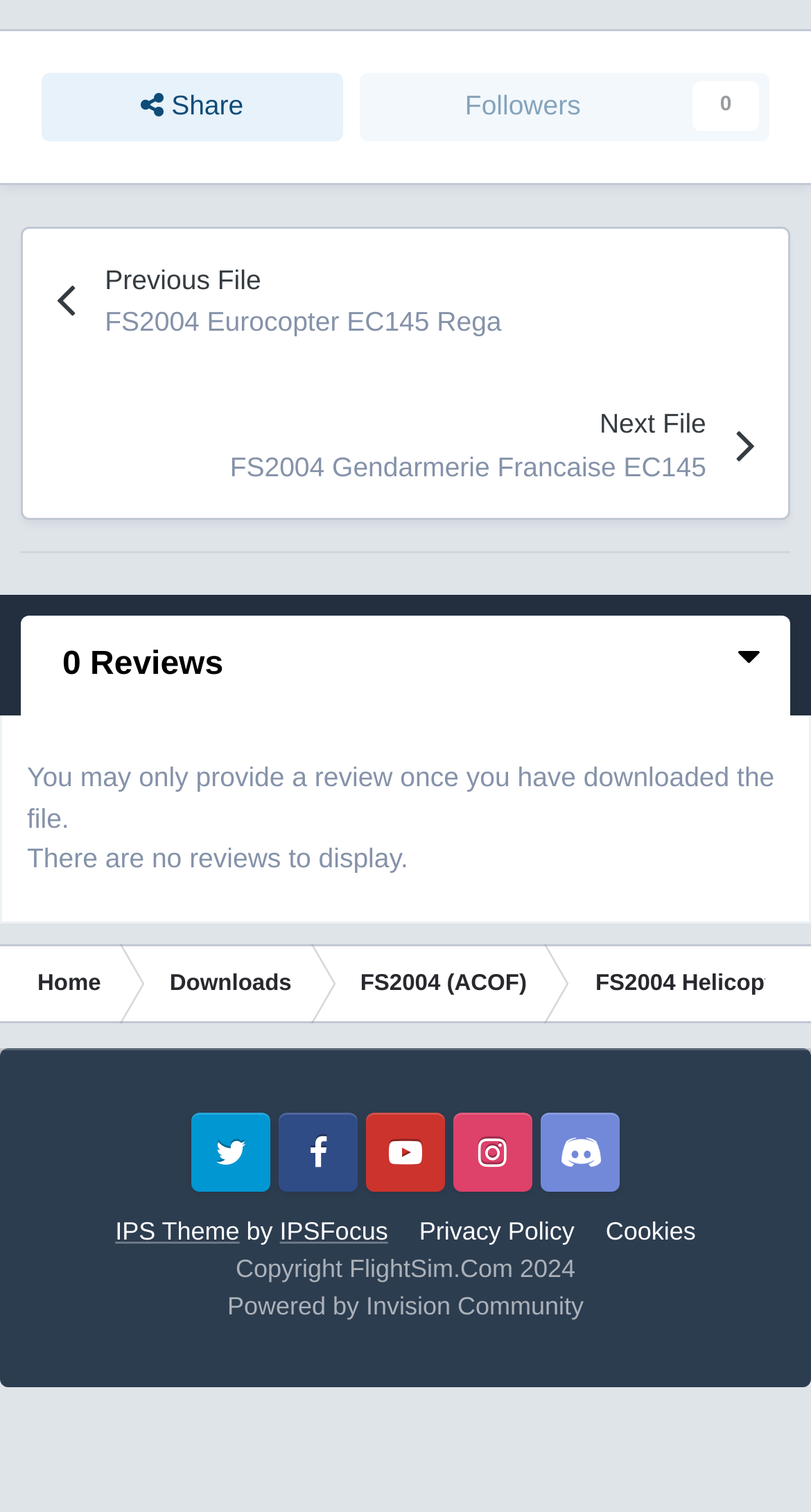Provide the bounding box coordinates of the area you need to click to execute the following instruction: "Go to the home page".

[0.0, 0.624, 0.163, 0.676]